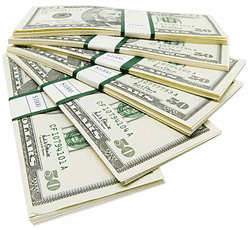Please provide a one-word or phrase answer to the question: 
What is the purpose of the image?

To promote financial opportunity